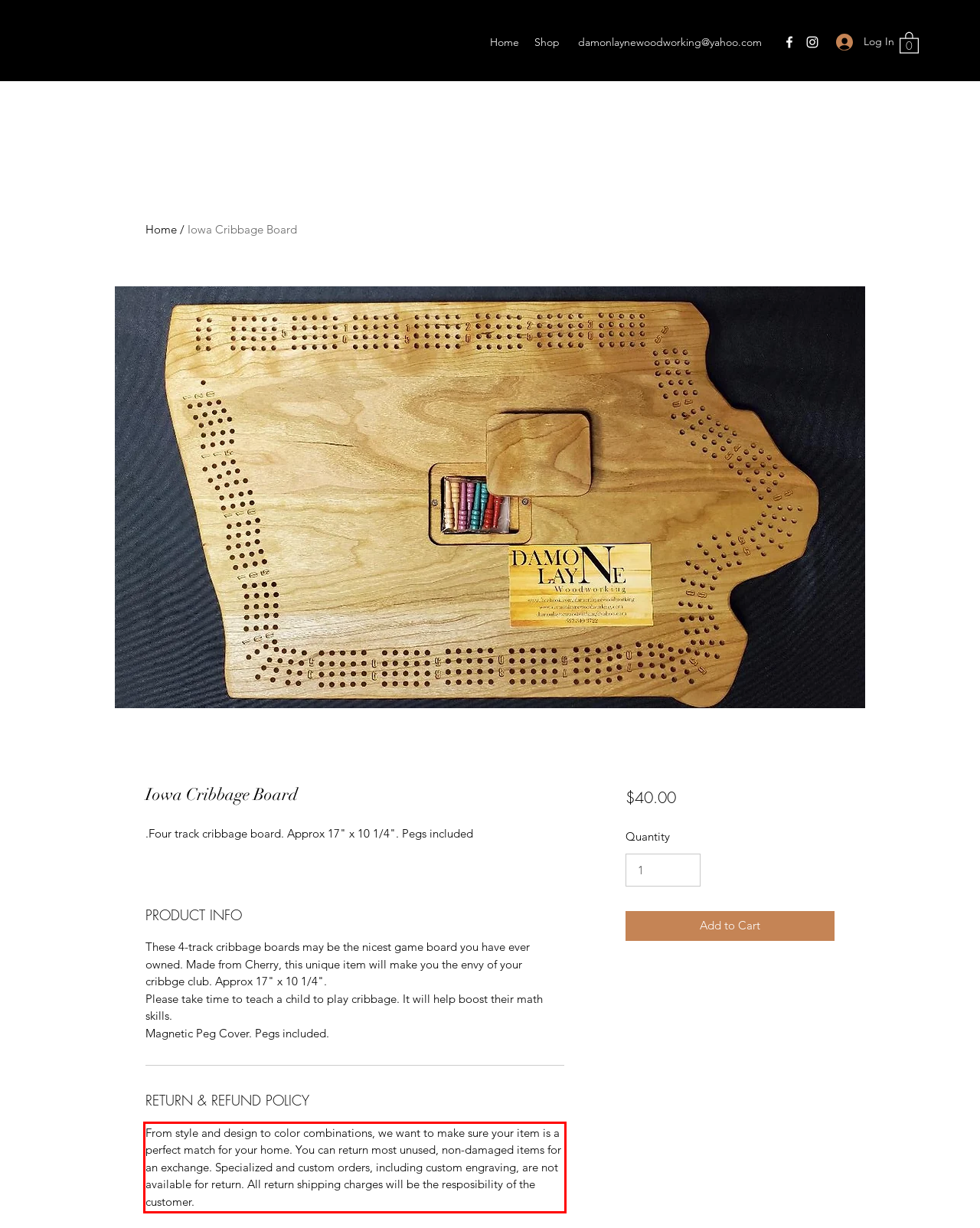Within the screenshot of the webpage, locate the red bounding box and use OCR to identify and provide the text content inside it.

From style and design to color combinations, we want to make sure your item is a perfect match for your home. You can return most unused, non-damaged items for an exchange. Specialized and custom orders, including custom engraving, are not available for return. All return shipping charges will be the resposibility of the customer.